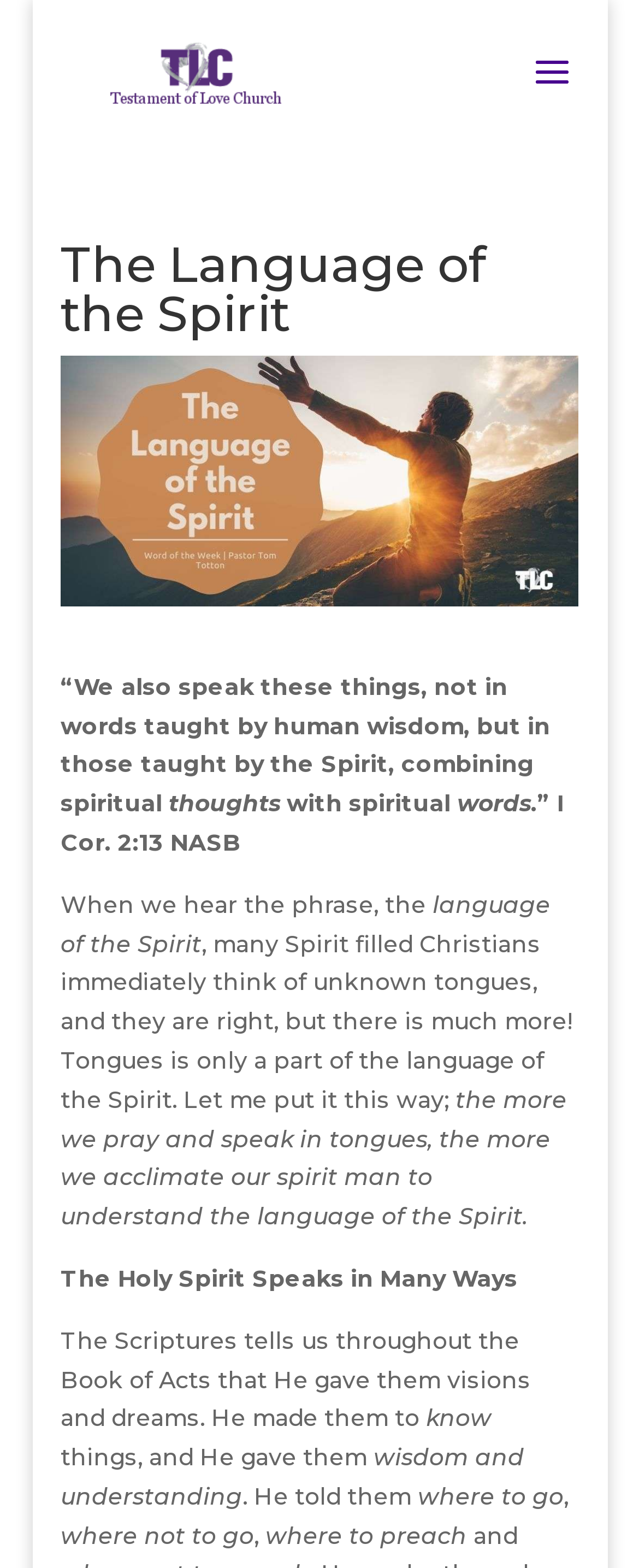What is the purpose of praying and speaking in tongues?
Based on the image content, provide your answer in one word or a short phrase.

To understand the language of the Spirit